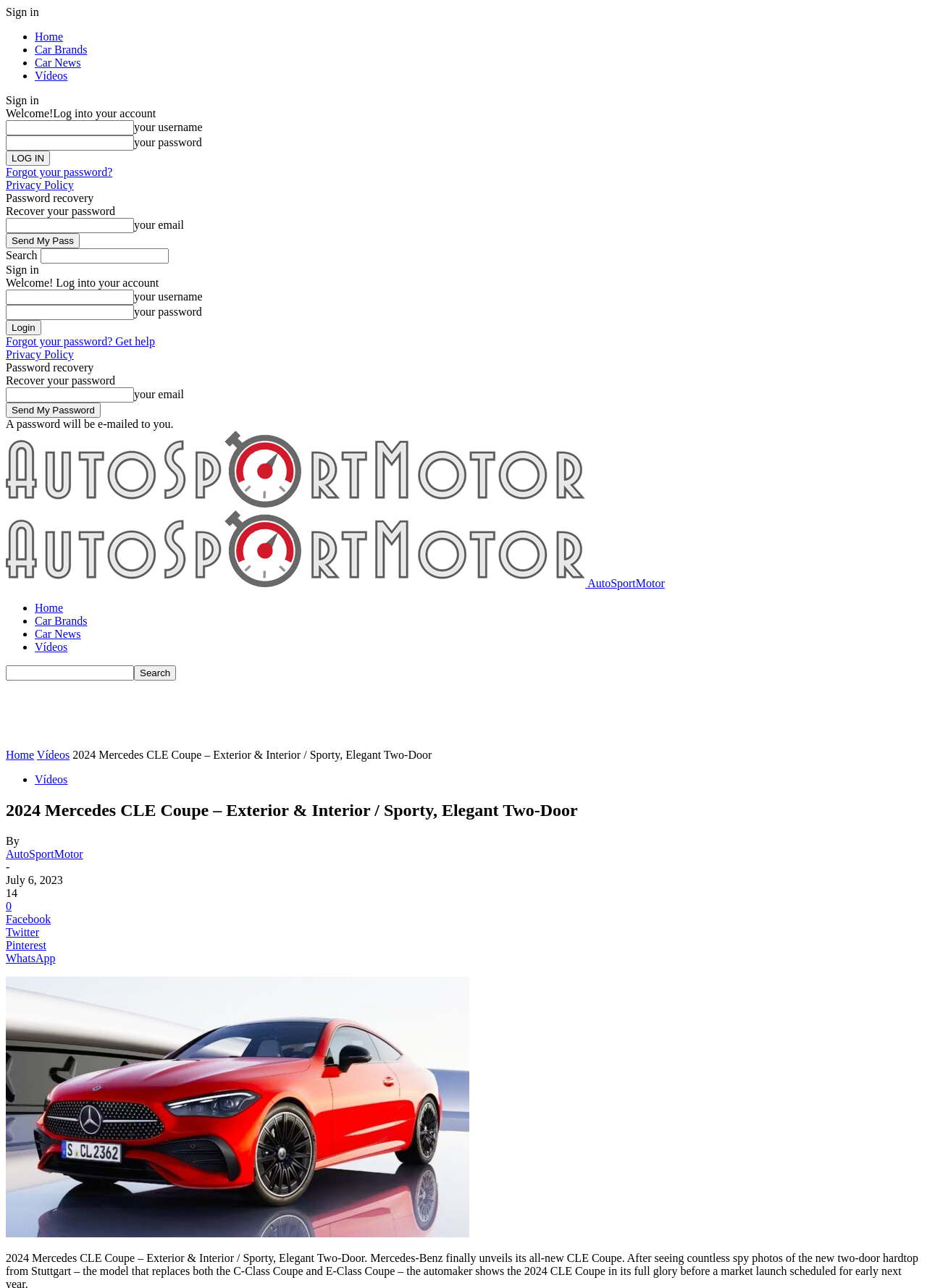Locate the bounding box coordinates of the clickable area needed to fulfill the instruction: "Sign in".

[0.006, 0.004, 0.042, 0.014]